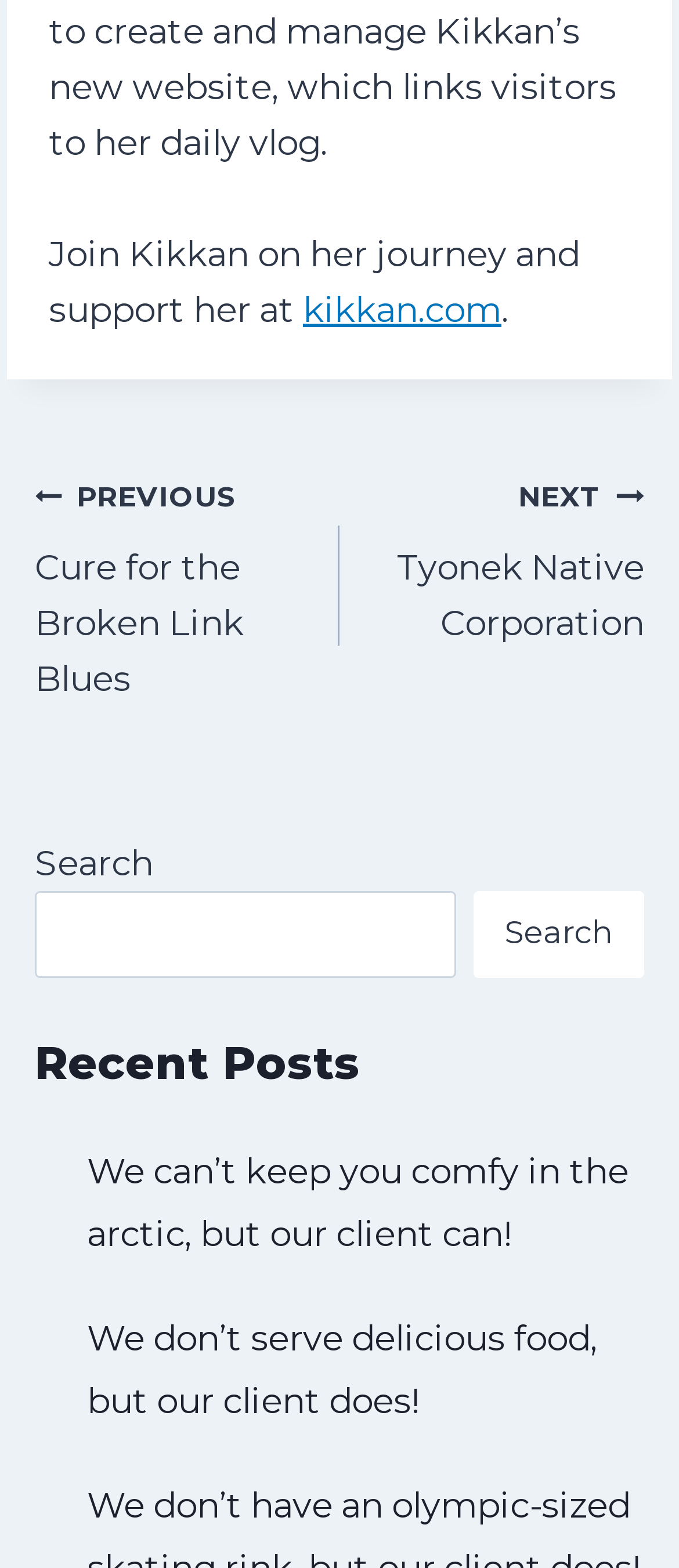What is the purpose of the search box?
Provide a thorough and detailed answer to the question.

The search box is located below the navigation section and has a static text 'Search' above it, indicating that it is used to search for posts on the website.